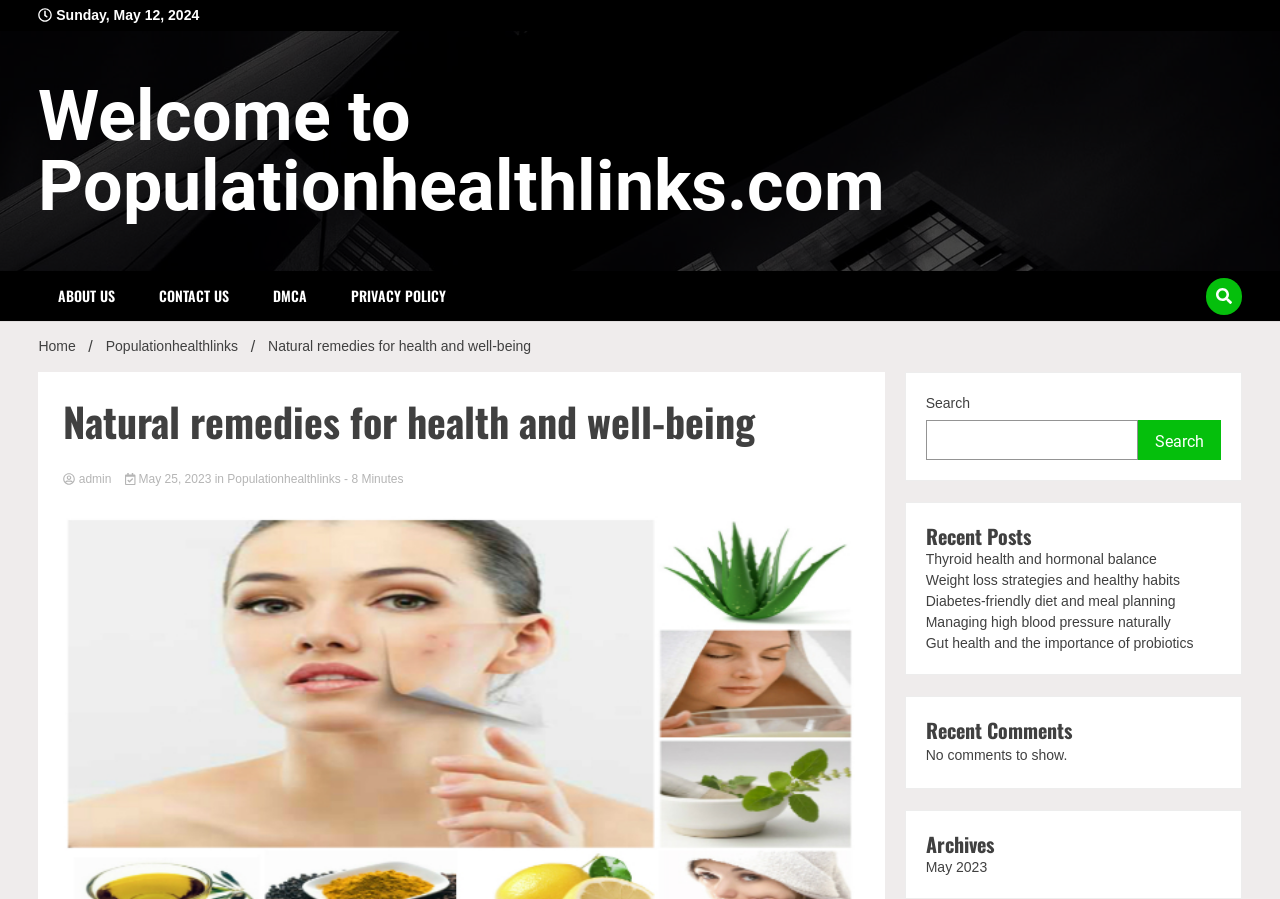Give a detailed account of the webpage.

The webpage is about natural remedies for health and well-being. At the top, there is a date displayed, "Sunday, May 12, 2024". Below the date, there is a large image that spans the entire width of the page. 

The main title of the webpage, "Welcome to Populationhealthlinks.com", is prominently displayed in the middle of the page. Below the title, there are four links: "ABOUT US", "CONTACT US", "DMCA", and "PRIVACY POLICY", arranged horizontally. 

To the right of these links, there is a button. Above the button, there is a navigation section with breadcrumbs, showing the path "Home / Populationhealthlinks / Natural remedies for health and well-being". 

Below the navigation section, there is a header with the title "Natural remedies for health and well-being" again. Within this section, there are links to "admin", a date "May 25, 2023", and "Populationhealthlinks". There is also a note about the estimated reading time of the article, which is 8 minutes.

On the right side of the page, there is a search bar with a label "Search" and a search button. Below the search bar, there are three sections: "Recent Posts", "Recent Comments", and "Archives". The "Recent Posts" section lists five article titles, including "Thyroid health and hormonal balance" and "Gut health and the importance of probiotics". The "Recent Comments" section currently shows no comments. The "Archives" section has a link to "May 2023".